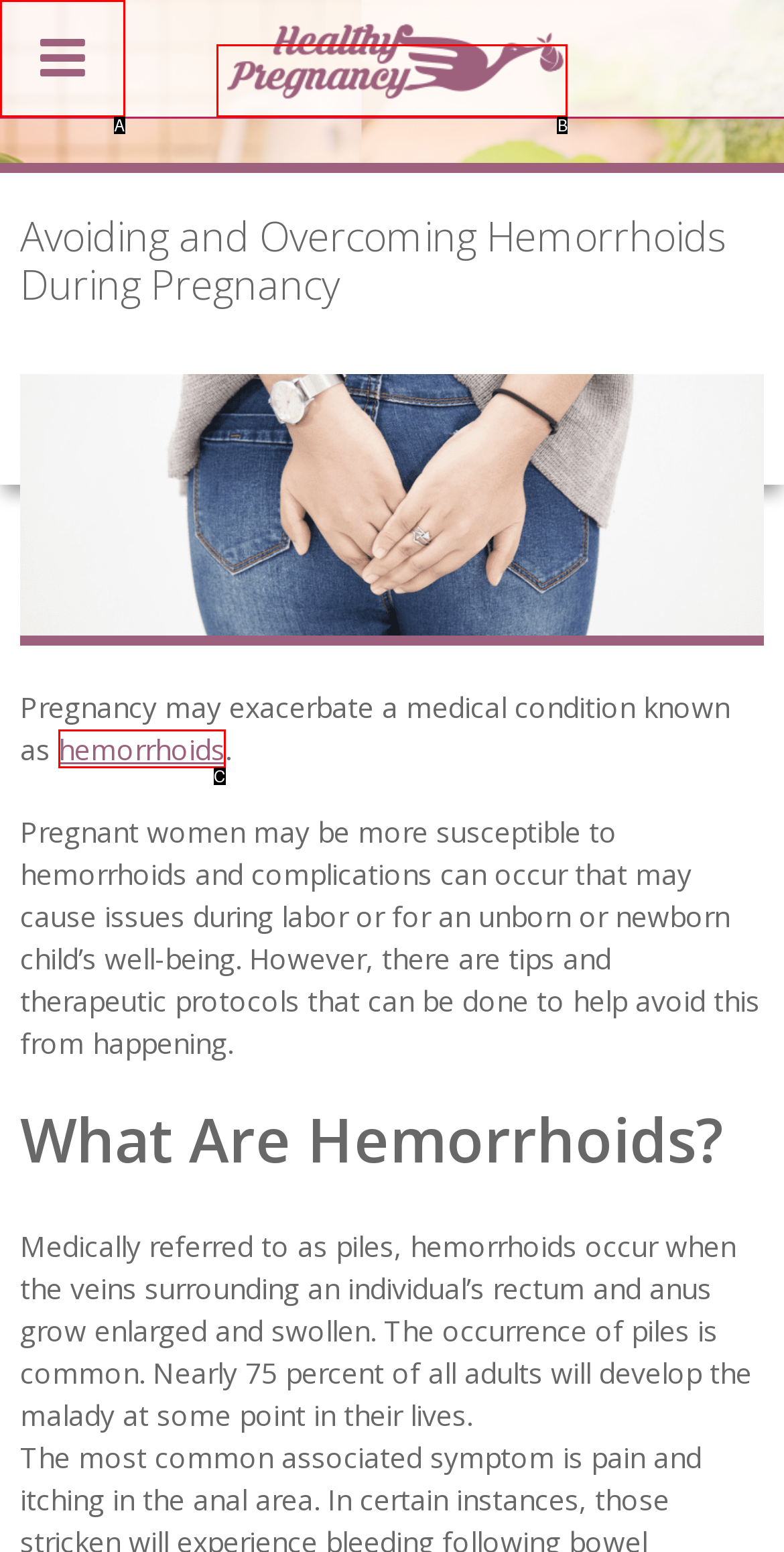Which option is described as follows: hemorrhoids
Answer with the letter of the matching option directly.

C